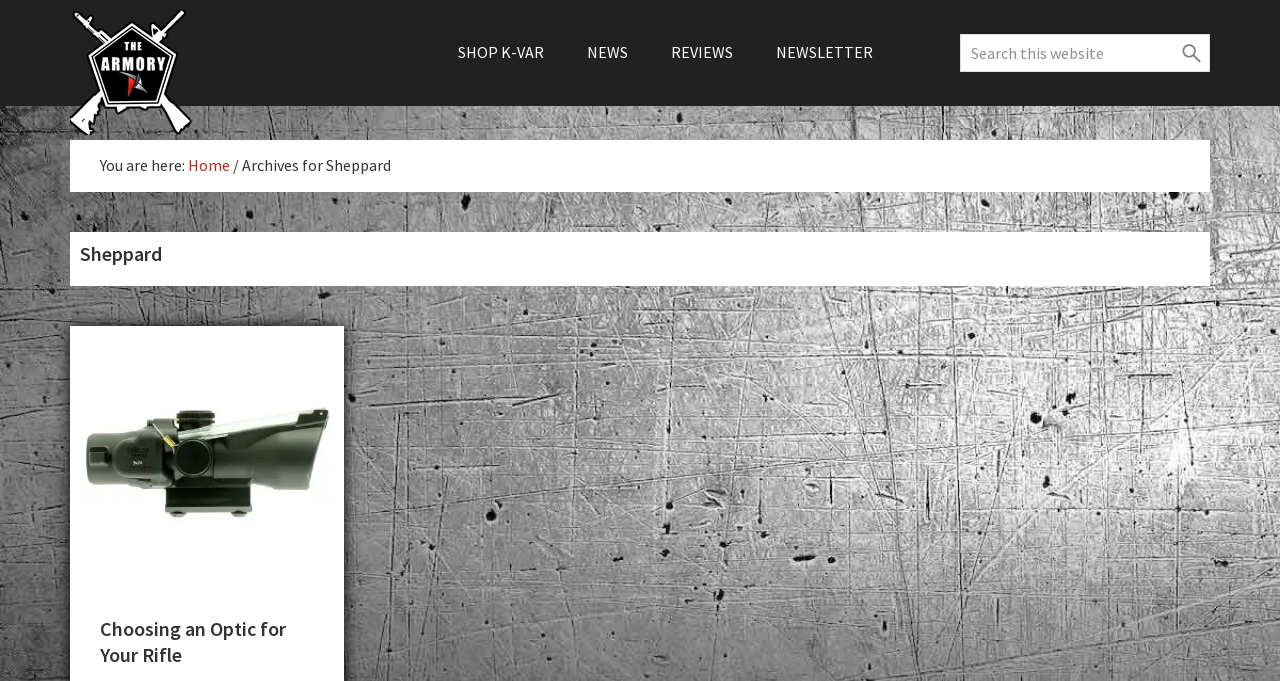Please identify the bounding box coordinates for the region that you need to click to follow this instruction: "read the news".

[0.443, 0.0, 0.506, 0.154]